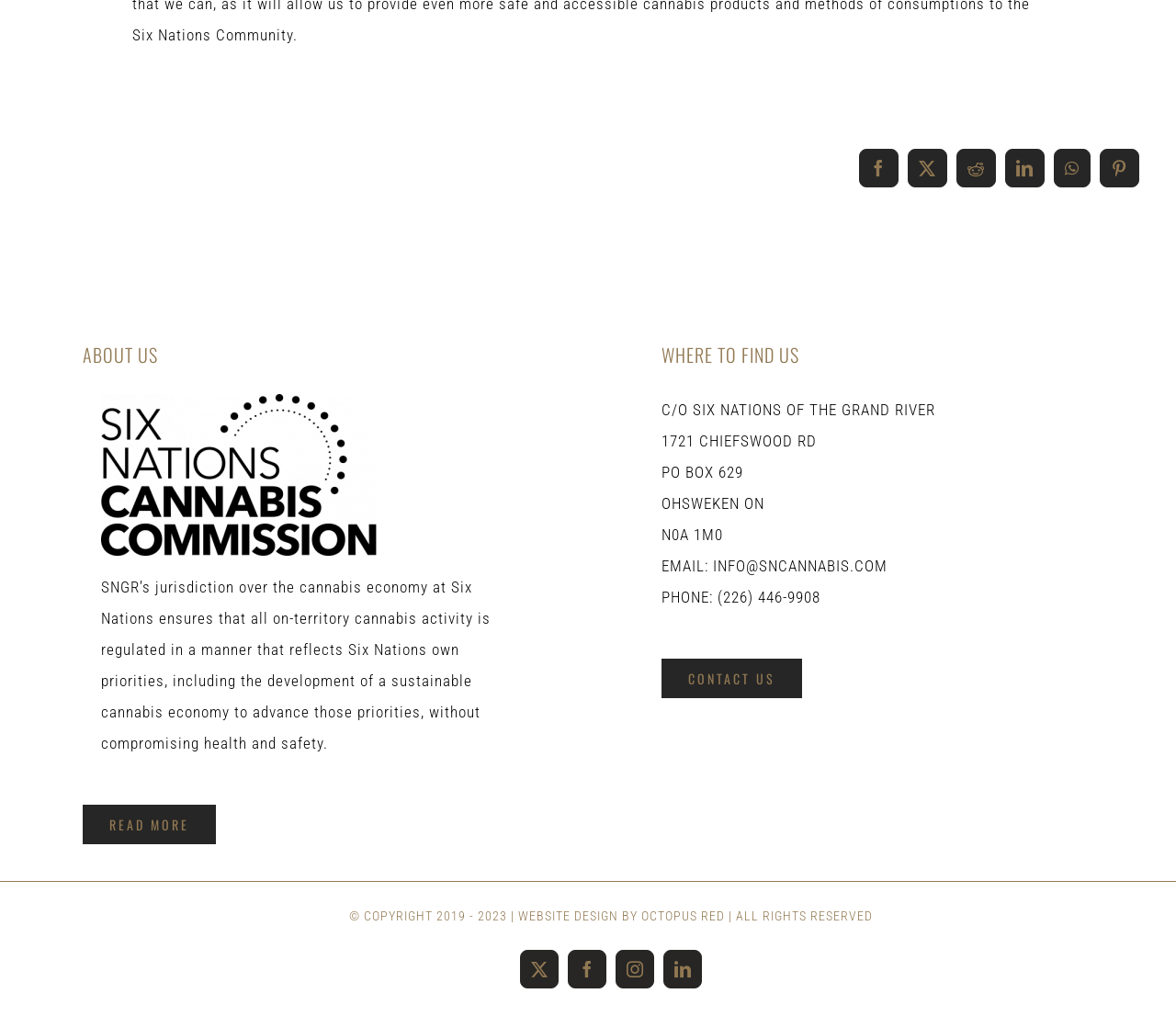Answer the following query with a single word or phrase:
What is the main topic of the 'ABOUT US' section?

Cannabis economy